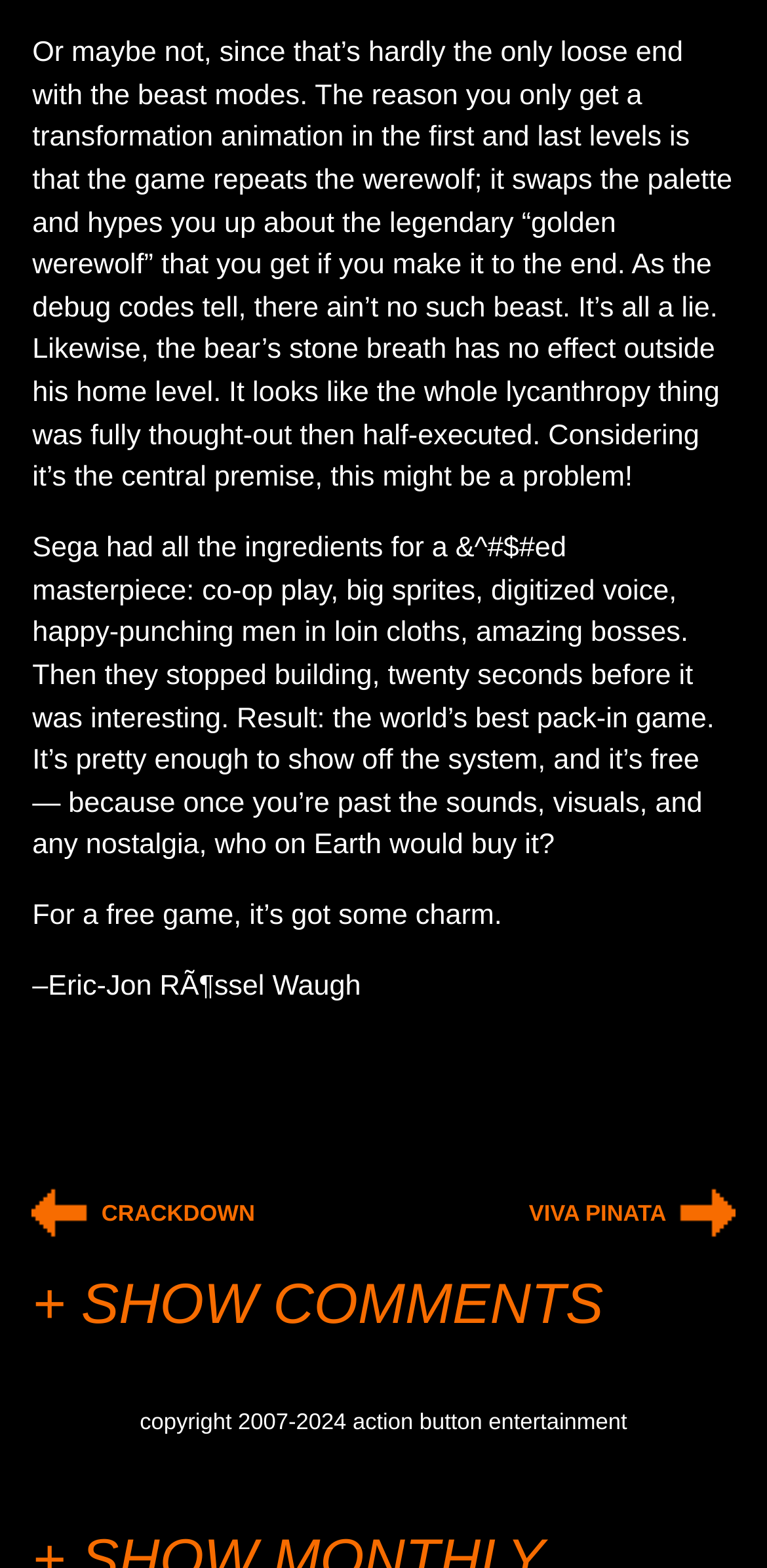What is the author's opinion about the game?
Examine the screenshot and reply with a single word or phrase.

Negative